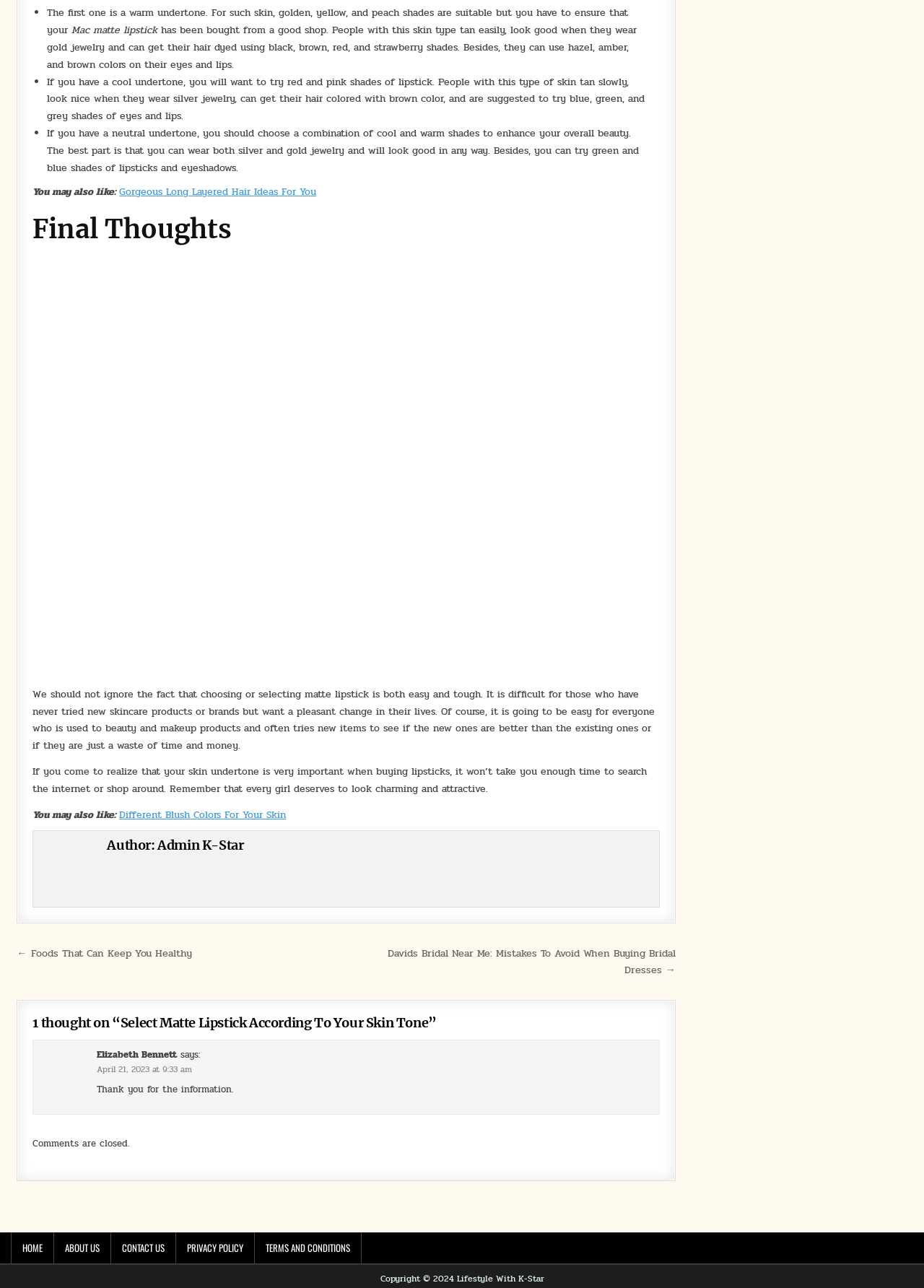Based on the element description, predict the bounding box coordinates (top-left x, top-left y, bottom-right x, bottom-right y) for the UI element in the screenshot: Terms And Conditions

[0.276, 0.957, 0.391, 0.981]